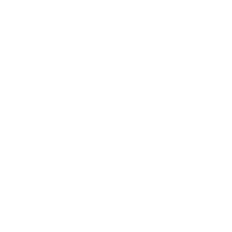Using the image as a reference, answer the following question in as much detail as possible:
Where can the waste bin be used?

The description of the image mentions that the waste bin is designed for efficient waste management in industrial or commercial settings, which includes factories, warehouses, and public areas.